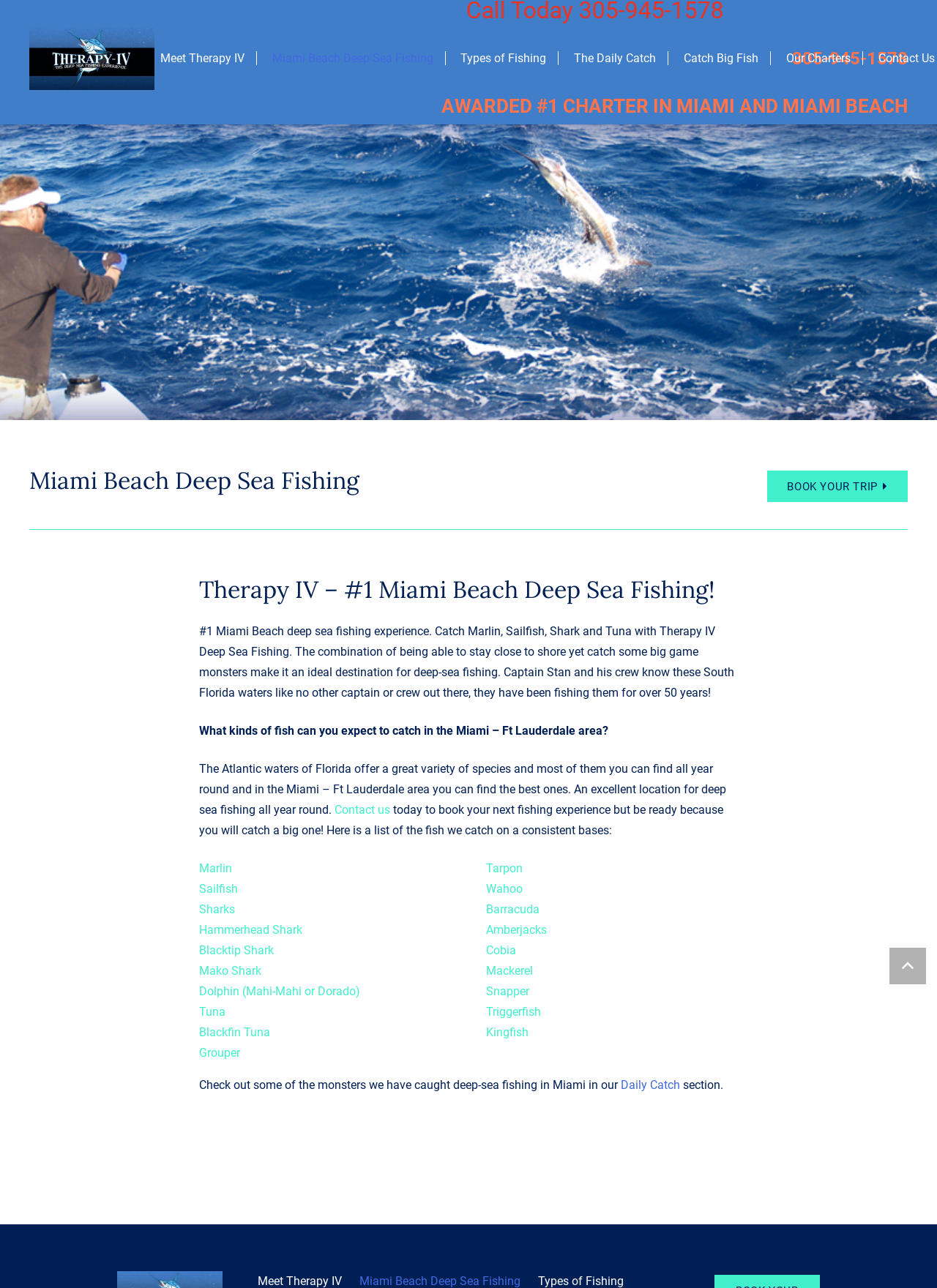Find the bounding box coordinates of the element to click in order to complete the given instruction: "Check the Daily Catch."

[0.662, 0.837, 0.726, 0.848]